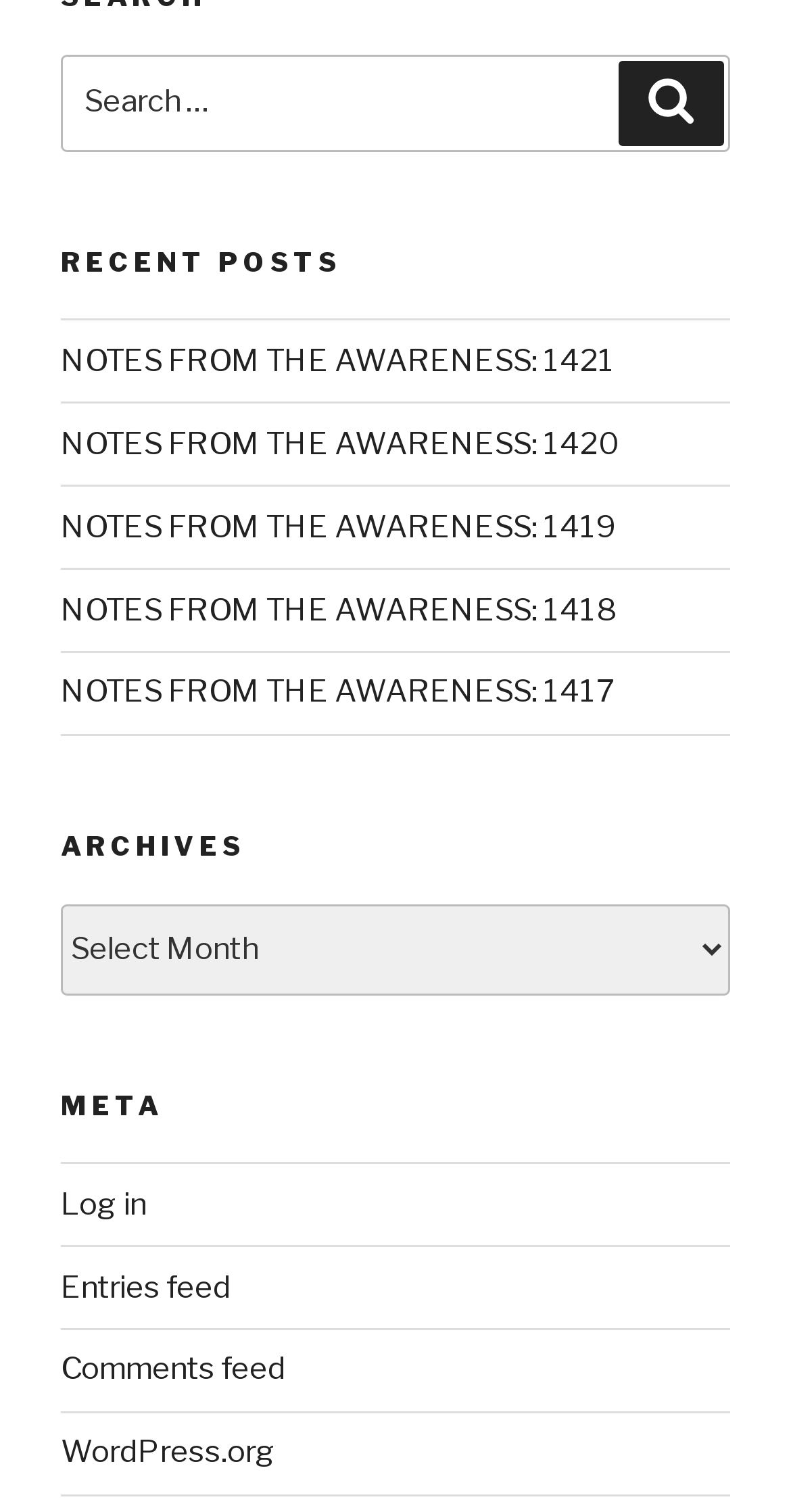Locate the UI element described by Home in the provided webpage screenshot. Return the bounding box coordinates in the format (top-left x, top-left y, bottom-right x, bottom-right y), ensuring all values are between 0 and 1.

None